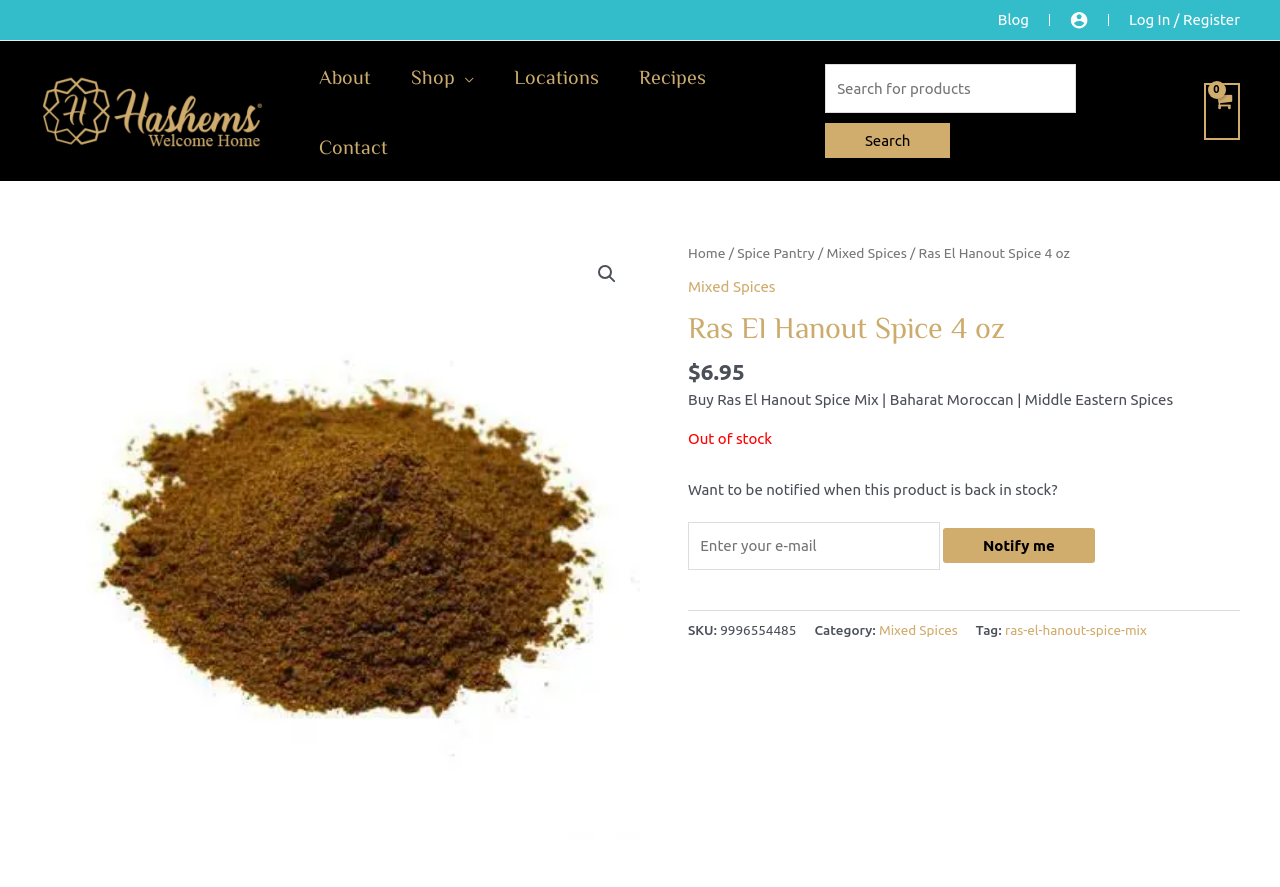Bounding box coordinates are given in the format (top-left x, top-left y, bottom-right x, bottom-right y). All values should be floating point numbers between 0 and 1. Provide the bounding box coordinate for the UI element described as: parent_node: Search for: value="Search"

[0.644, 0.138, 0.743, 0.178]